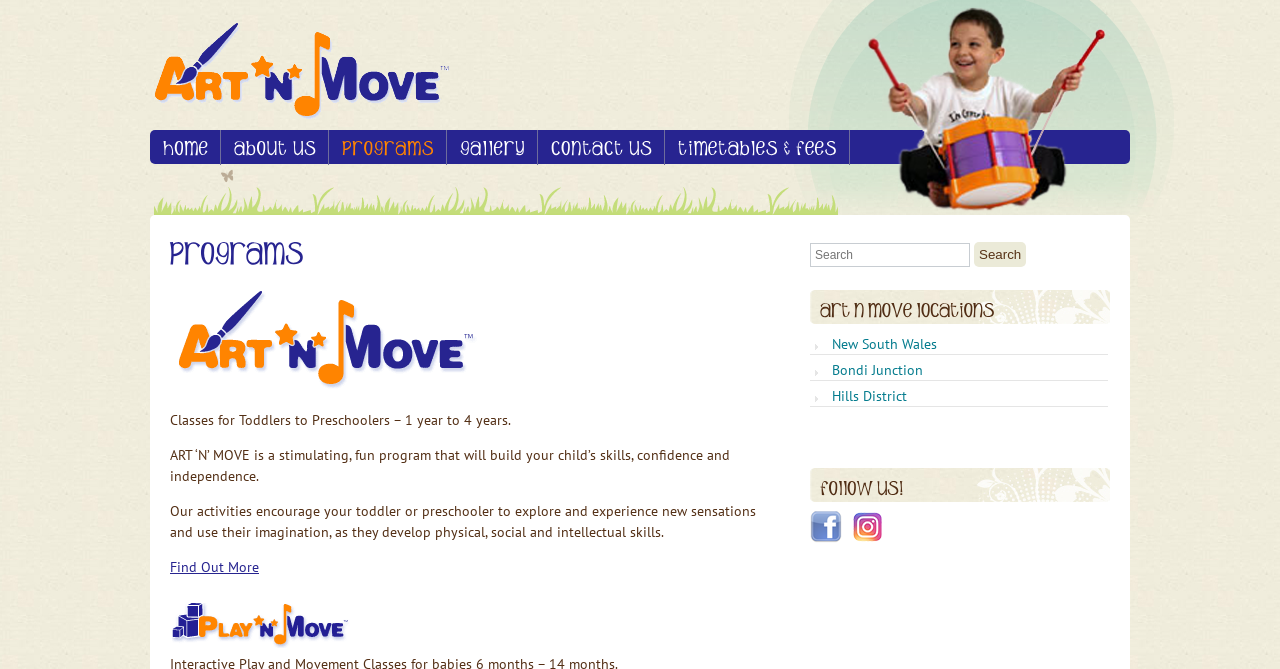Answer the question briefly using a single word or phrase: 
What is the purpose of the 'Search' textbox?

To search the website